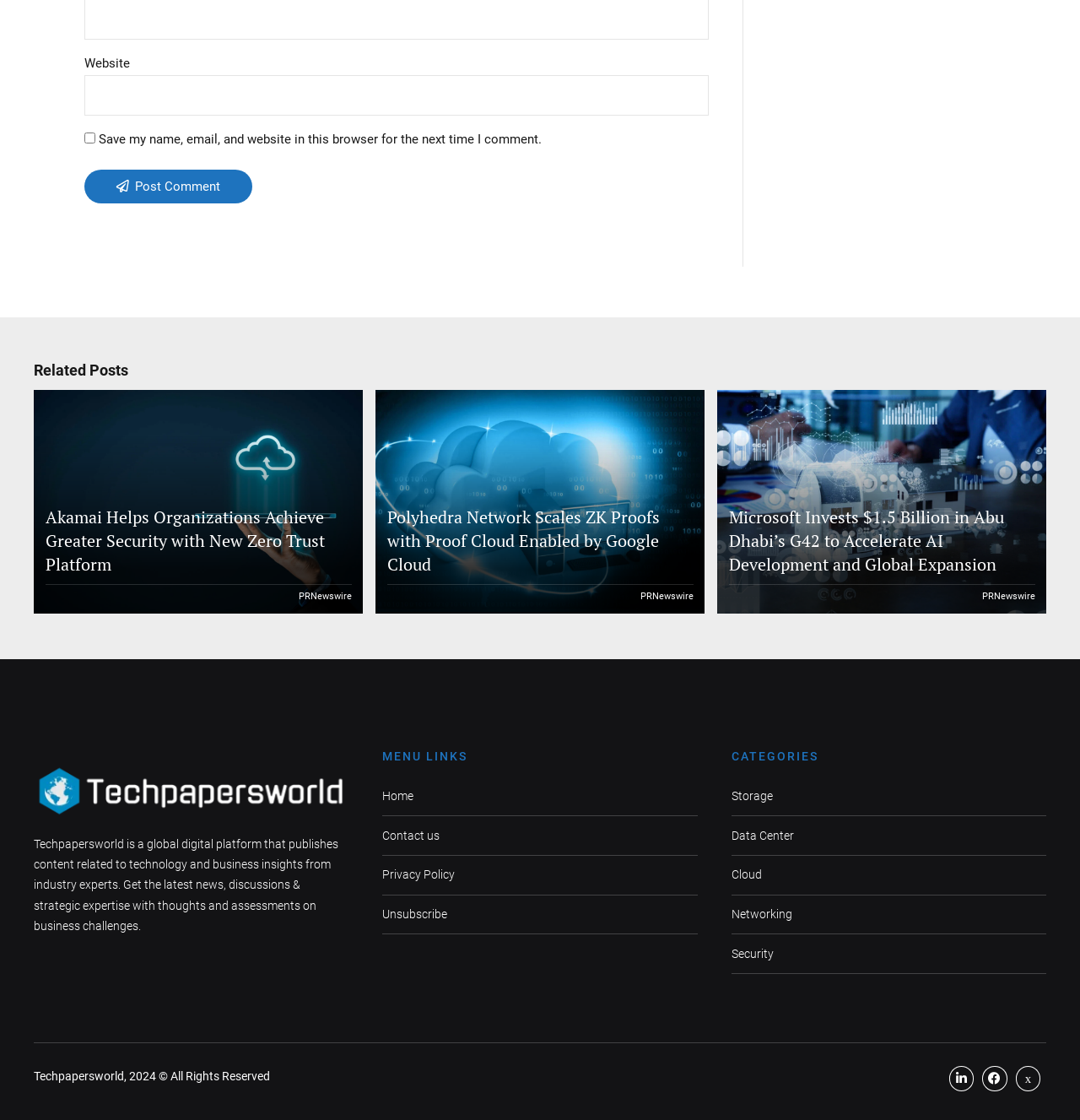Please give a one-word or short phrase response to the following question: 
What is the name of the website?

Techpapersworld